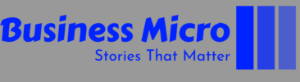What is the purpose of the tagline 'Stories That Matter'? From the image, respond with a single word or brief phrase.

To reflect commitment